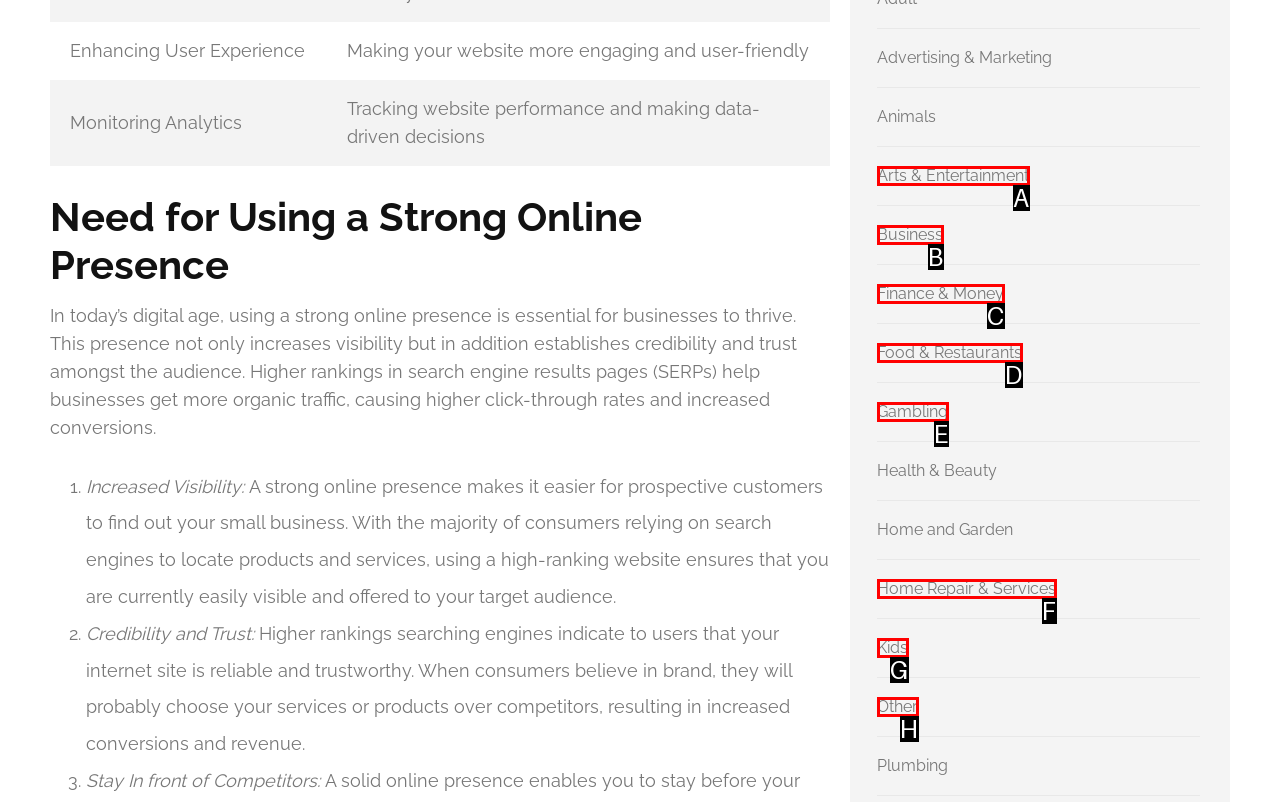Tell me which one HTML element best matches the description: Kids
Answer with the option's letter from the given choices directly.

G